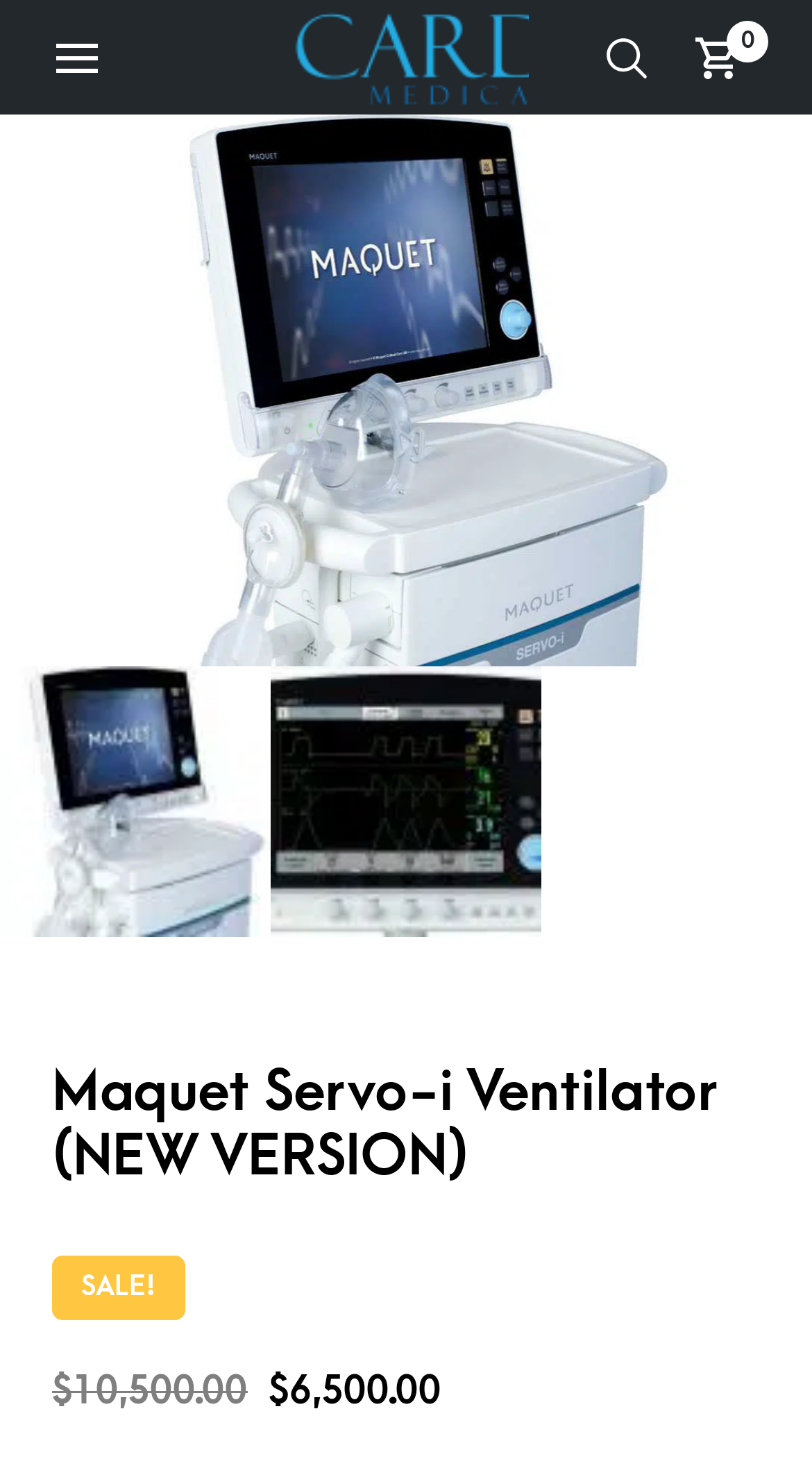Summarize the webpage in an elaborate manner.

The webpage appears to be a product page for the Maquet Servo-i Ventilator, with a focus on its features and treatment options. At the top of the page, there are three images, two of which are positioned side by side, and a third one below them. These images likely showcase the product from different angles.

Below the images, there is a prominent link that spans the entire width of the page, with the text "Maquet-Servo-i". This link is accompanied by a large image that takes up most of the page's width, displaying the product's name and possibly its logo.

To the right of the large image, there are two smaller images positioned vertically, which may be related to the product's features or specifications. Above these images, there is a heading that reads "Maquet Servo-i Ventilator (NEW VERSION)", indicating the product's name and version.

At the bottom of the page, there is a static text element that reads "SALE!", which suggests that the product is currently on sale. Additionally, there are several links scattered throughout the page, including one with the text "0" and another without any text, which may provide additional information or navigation options.

Overall, the webpage is focused on showcasing the Maquet Servo-i Ventilator and its features, with a clear emphasis on its treatment options and potential sale.